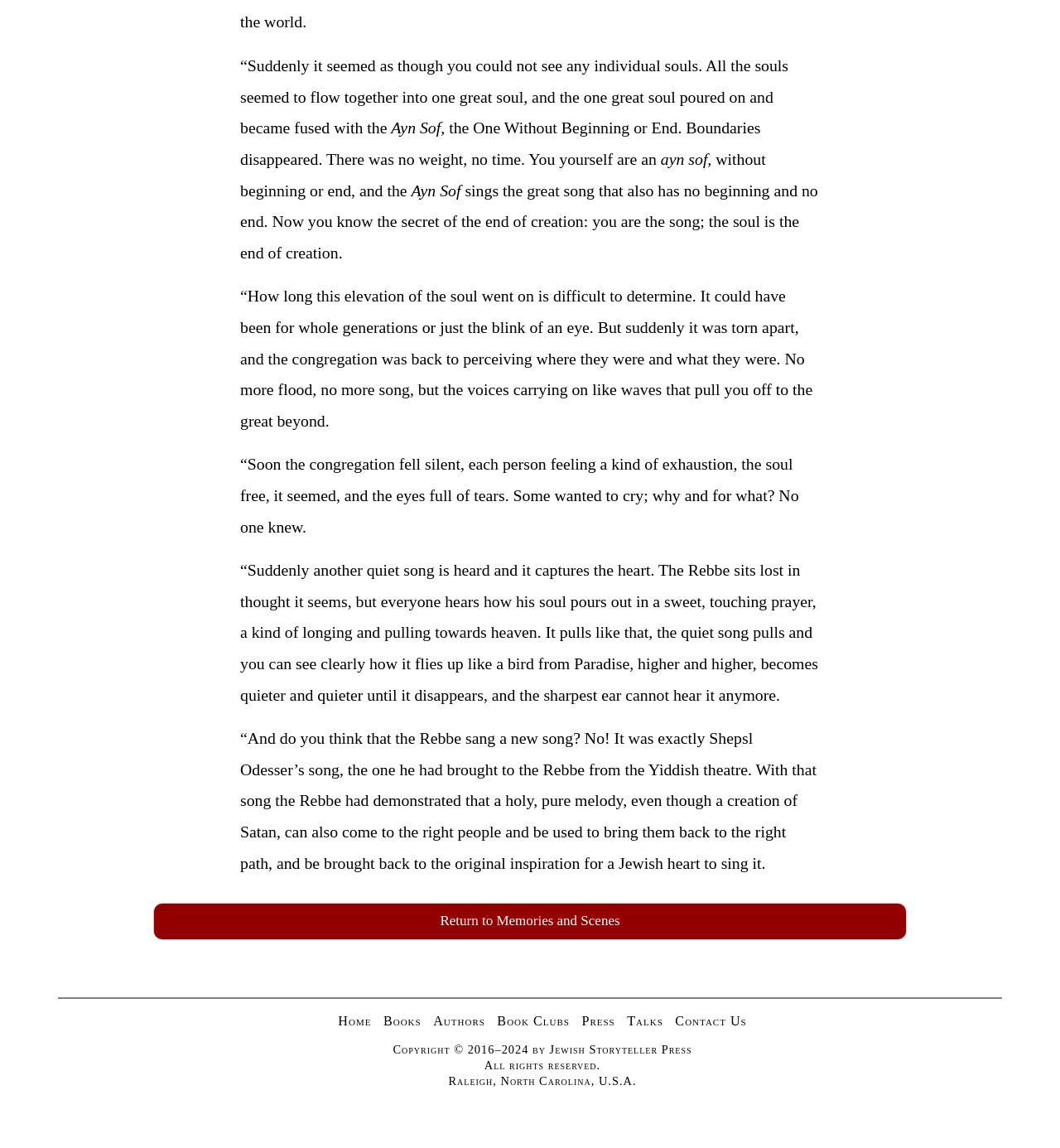Determine the bounding box coordinates of the area to click in order to meet this instruction: "View Books".

[0.362, 0.883, 0.397, 0.896]